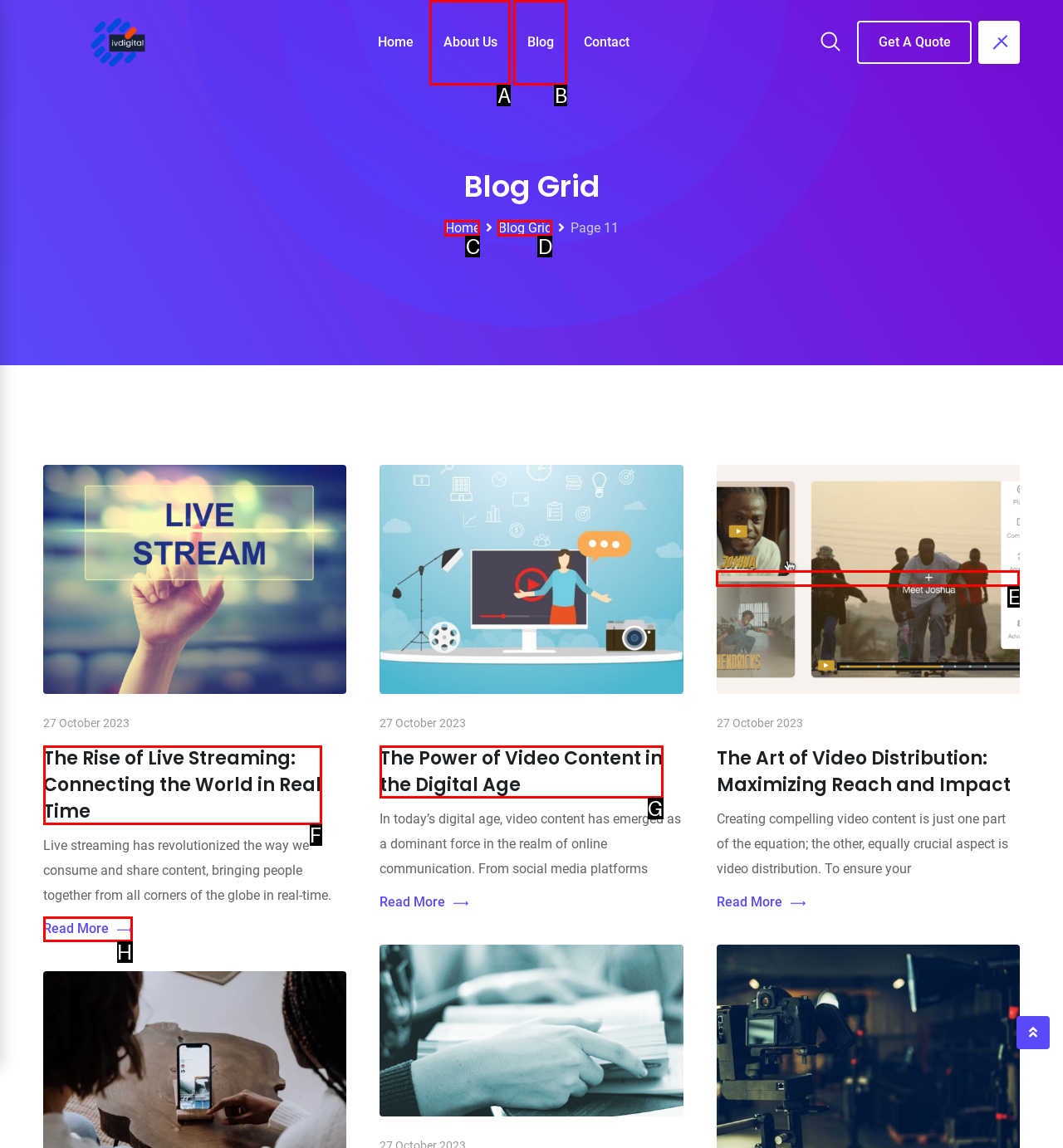Match the element description to one of the options: Blog
Respond with the corresponding option's letter.

B